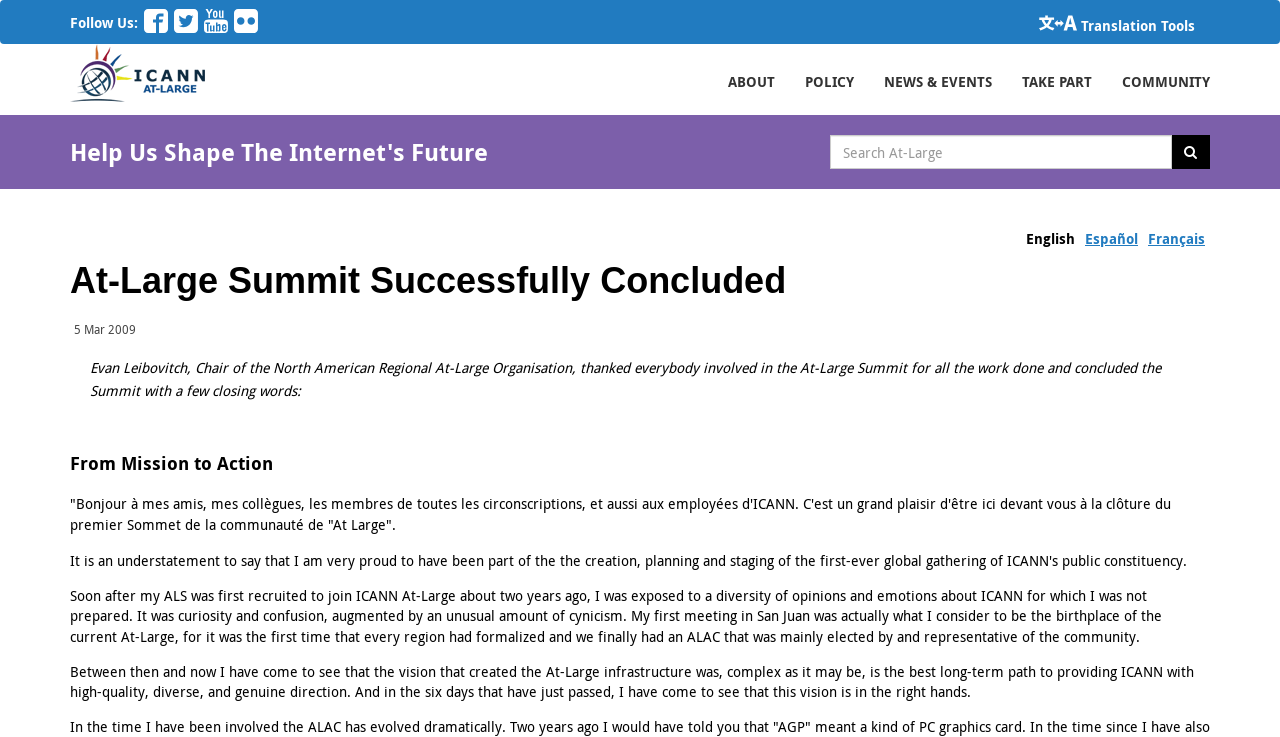Based on what you see in the screenshot, provide a thorough answer to this question: What is the date of the At-Large Summit?

The date of the At-Large Summit is 5 Mar 2009, which is mentioned in the text '5 Mar 2009' located below the heading 'At-Large Summit Successfully Concluded'.